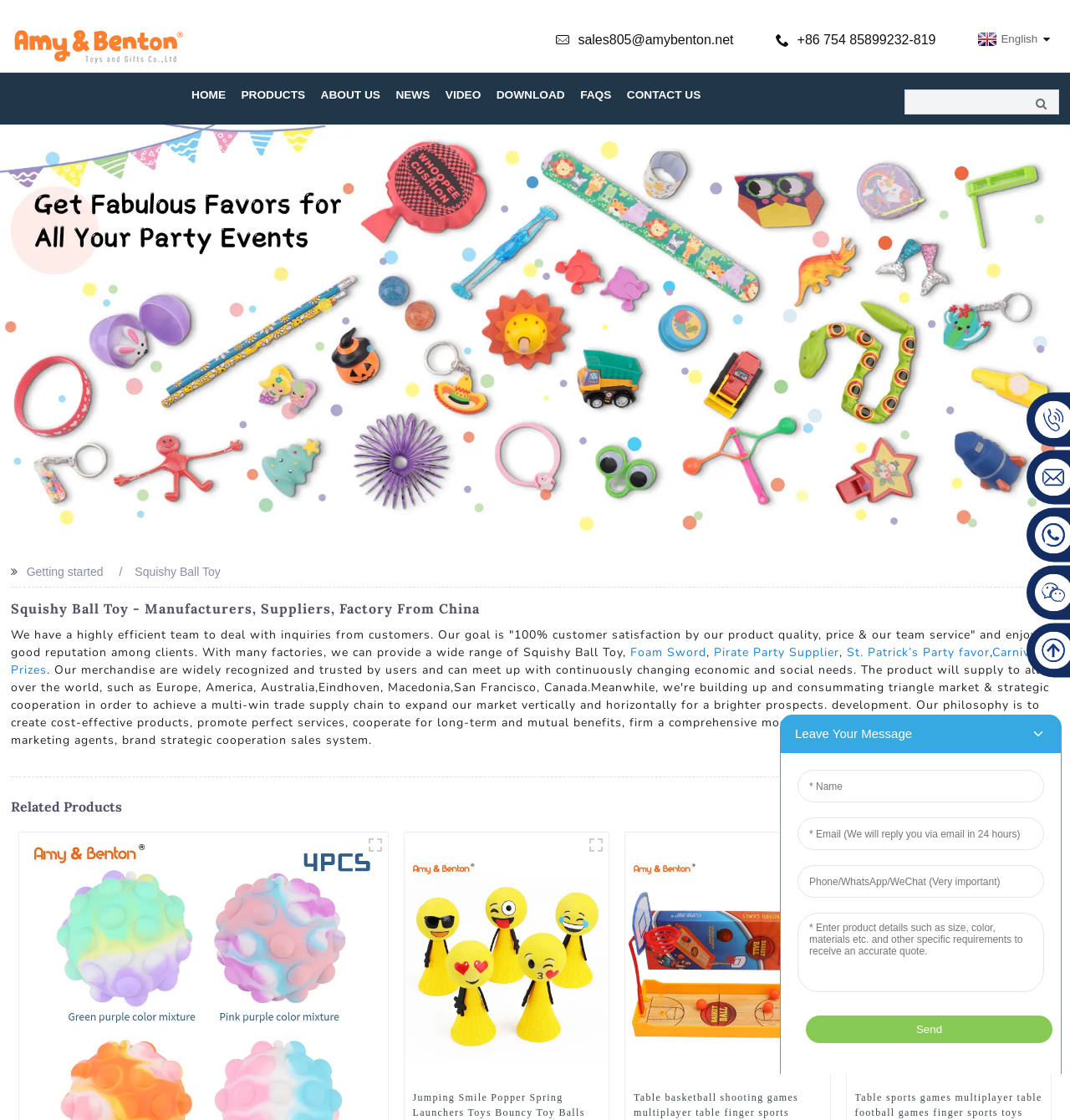Pinpoint the bounding box coordinates of the element to be clicked to execute the instruction: "Learn about squishy ball toys".

[0.01, 0.536, 0.99, 0.551]